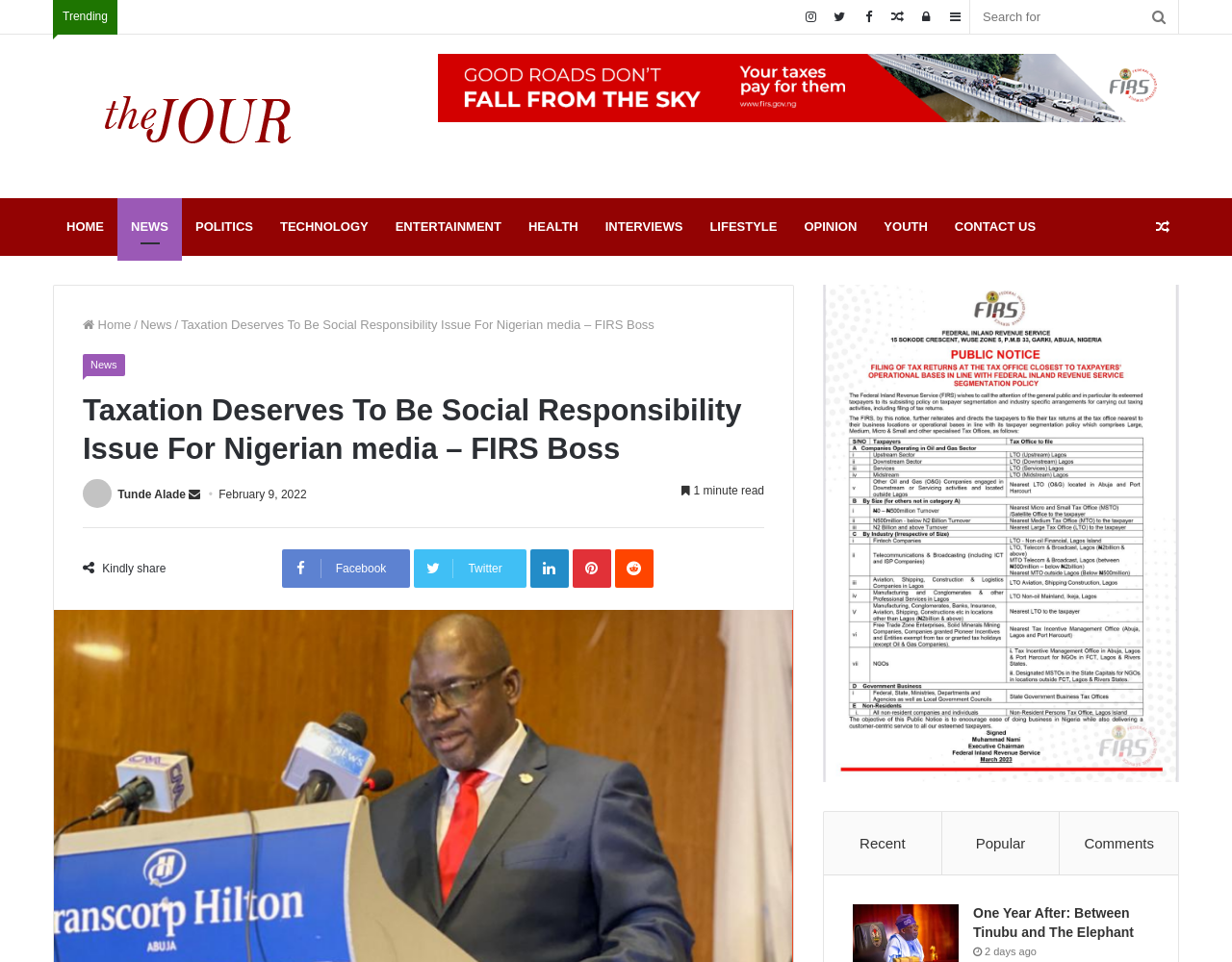Please identify the bounding box coordinates of the area that needs to be clicked to fulfill the following instruction: "View the 'Documentation'."

None